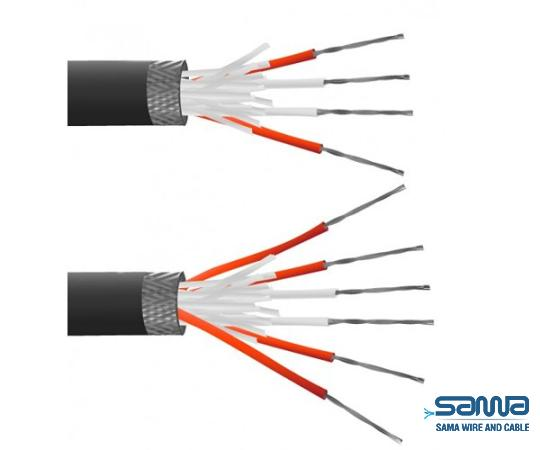What is the purpose of the cables?
Using the image as a reference, give a one-word or short phrase answer.

High-speed data transmissions and broadcasting